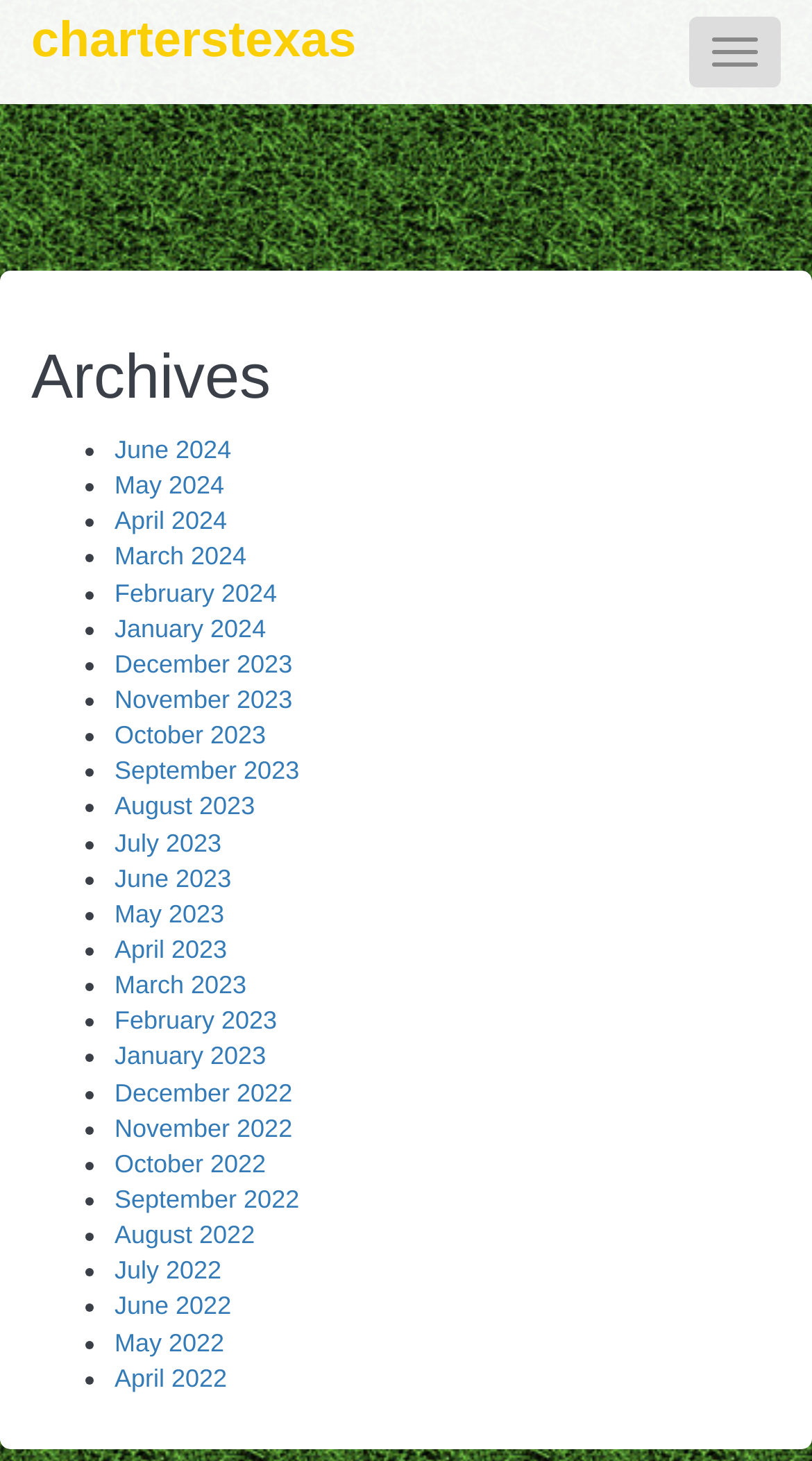Find the bounding box coordinates of the clickable area required to complete the following action: "View Archives".

[0.038, 0.235, 0.962, 0.282]